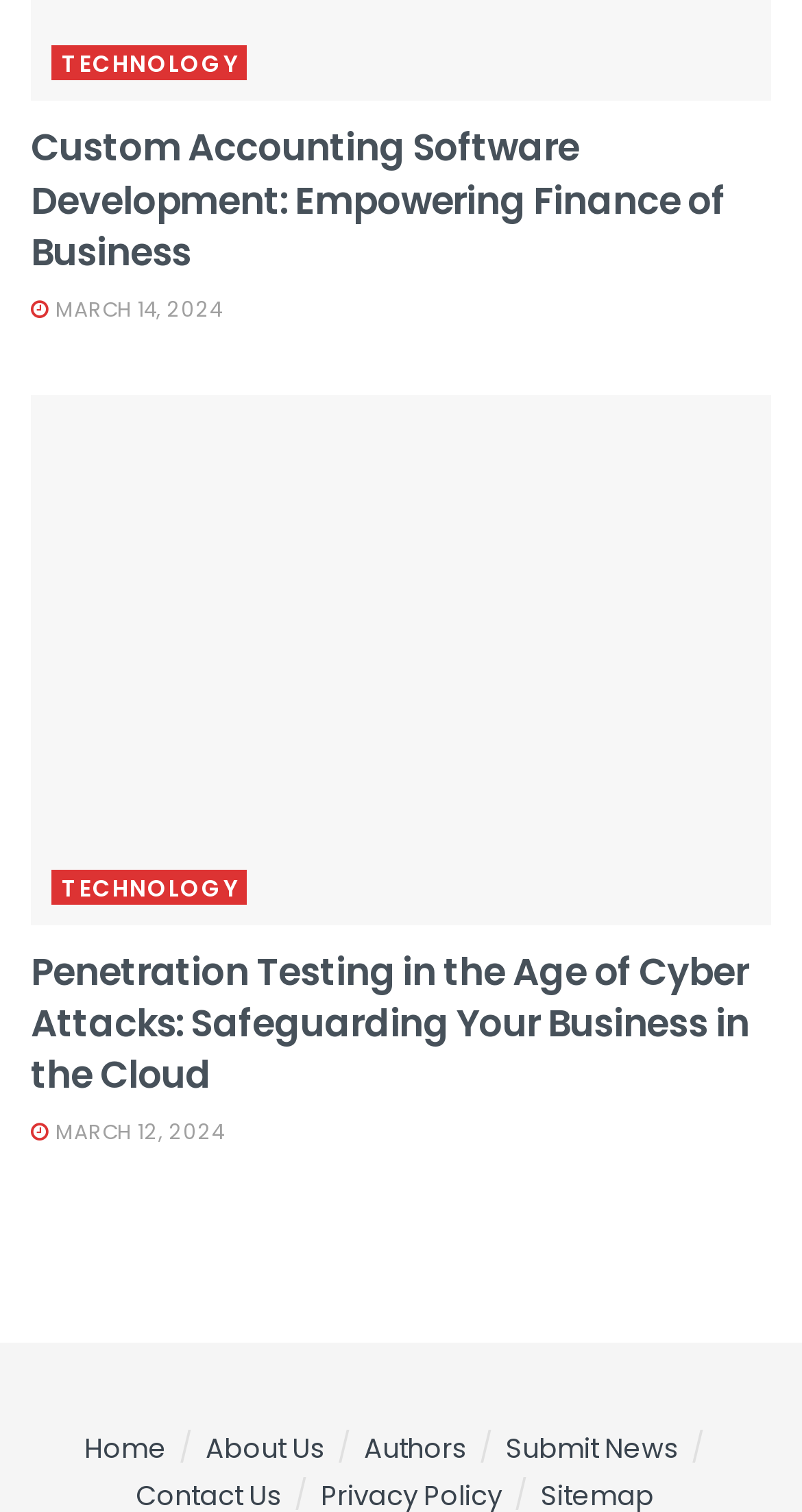What is the title of the second article?
Please provide a single word or phrase answer based on the image.

Penetration Testing in the Age of Cyber Attacks: Safeguarding Your Business in the Cloud